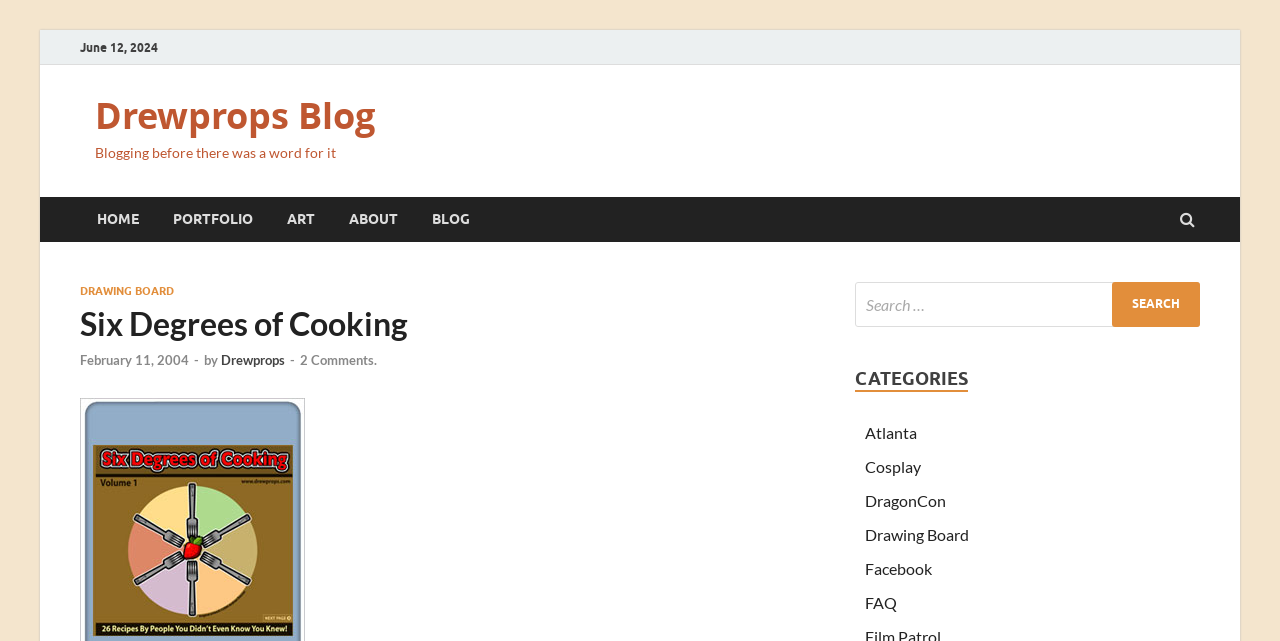Please determine the bounding box coordinates for the UI element described here. Use the format (top-left x, top-left y, bottom-right x, bottom-right y) with values bounded between 0 and 1: February 11, 2004December 23, 2015

[0.062, 0.549, 0.148, 0.574]